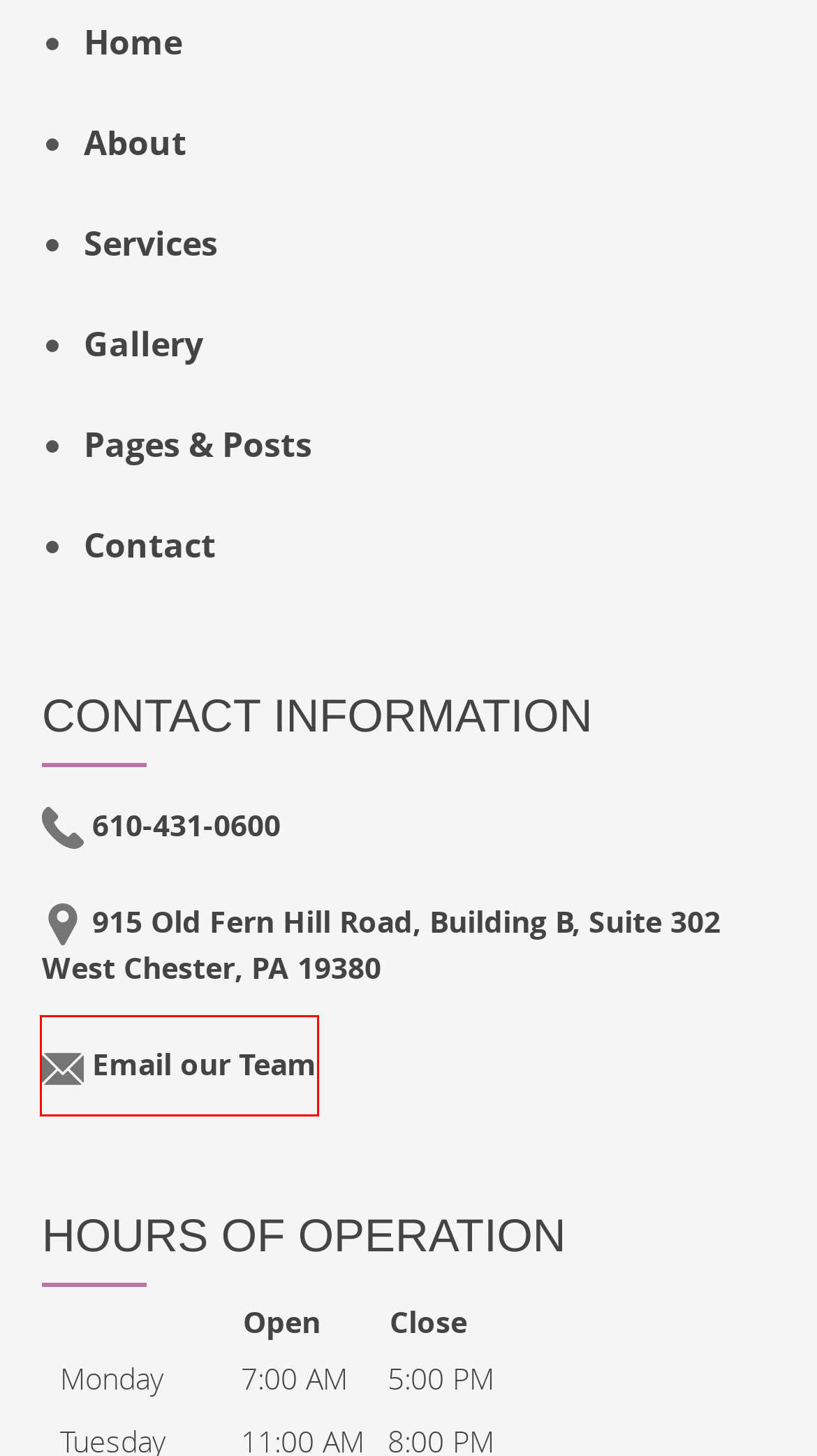Examine the screenshot of a webpage with a red bounding box around a UI element. Your task is to identify the webpage description that best corresponds to the new webpage after clicking the specified element. The given options are:
A. Our Sitemap - Chester County Family Dentistry
B. Dental Comfort and Education West Chester, PA - Chester County Family Dentistry
C. 404 Page Not Found - Chester County Family Dentistry
D. A+ Dental Procedures and Dental Techniques for ALL CCFD Patients - Chester County Family Dentistry
E. Chester County Family Dentistry - Chester County Family Dentistry
F. Dental Post Op Instructions - Chester County Family Dentistry
G. West Chester Dental Appointment - Chester County Family Dentistry
H. Terms of Service - Chester County Family Dentistry

C